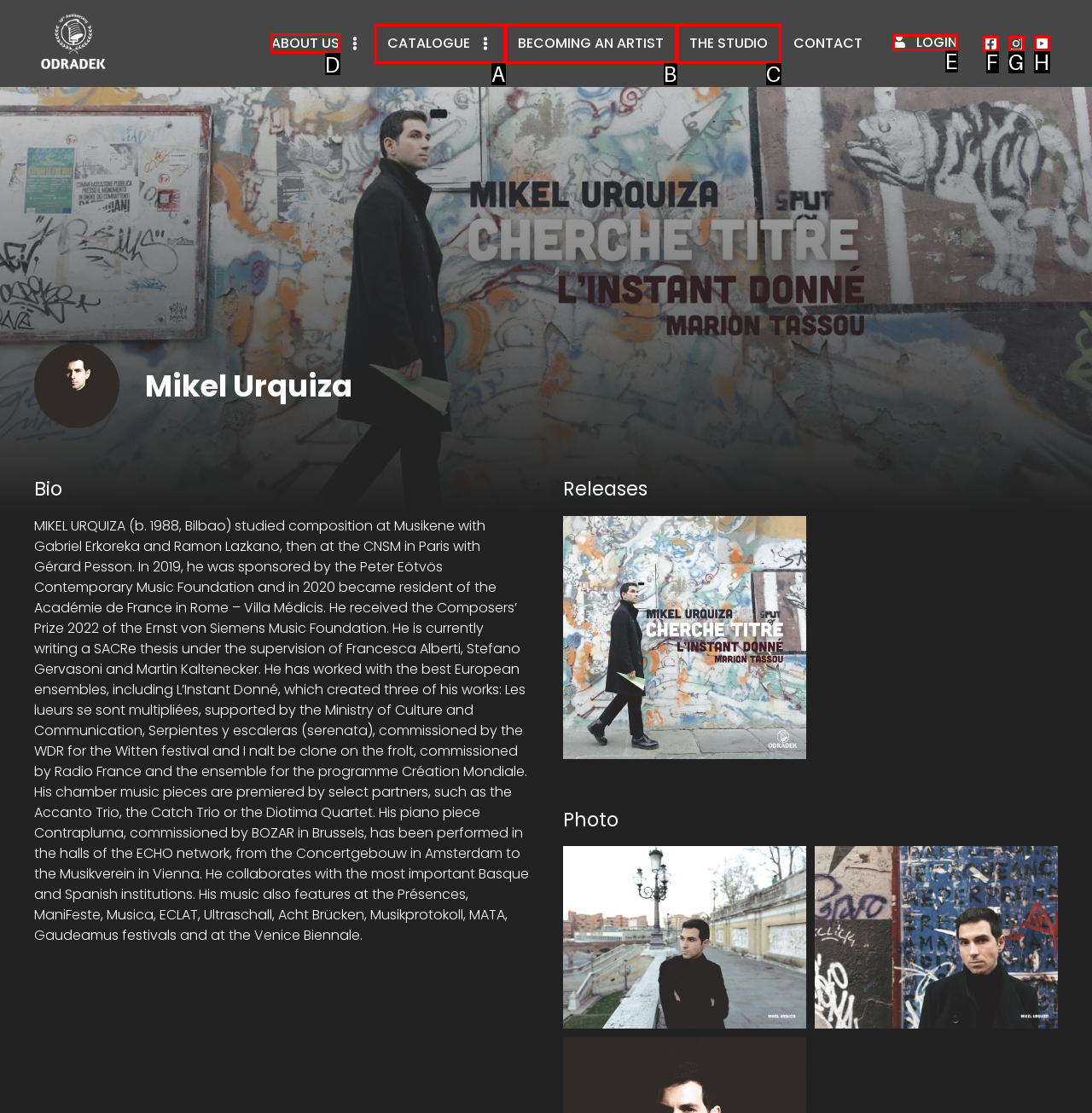Determine the letter of the element you should click to carry out the task: Click on ABOUT US
Answer with the letter from the given choices.

D